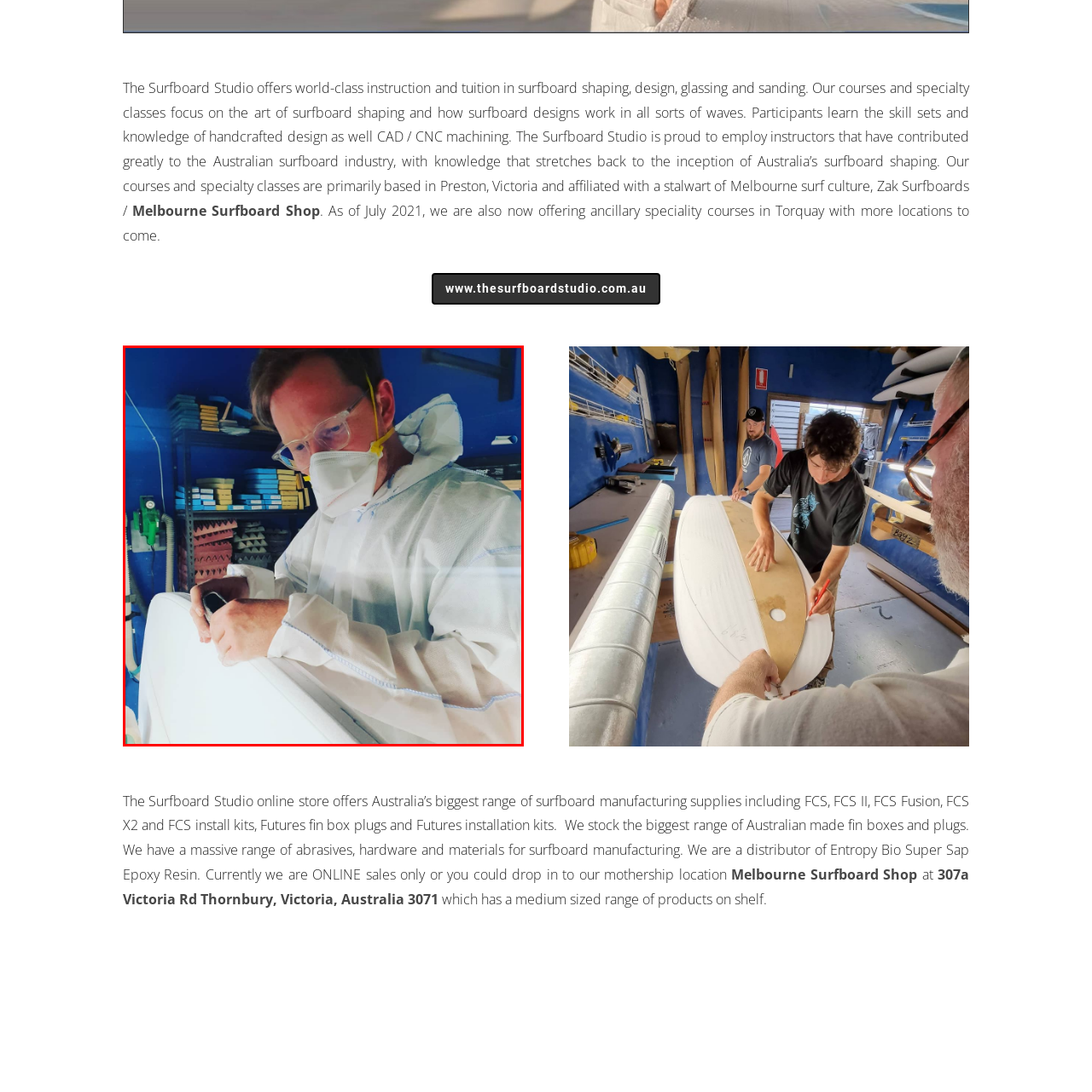What is the Surfboard Studio focused on?
Carefully analyze the image within the red bounding box and give a comprehensive response to the question using details from the image.

The Surfboard Studio is focused on emphasizing both traditional craftsmanship and modern techniques in surfboard production, which showcases the dedication to quality and artistry in surfboard making, as mentioned in the caption.